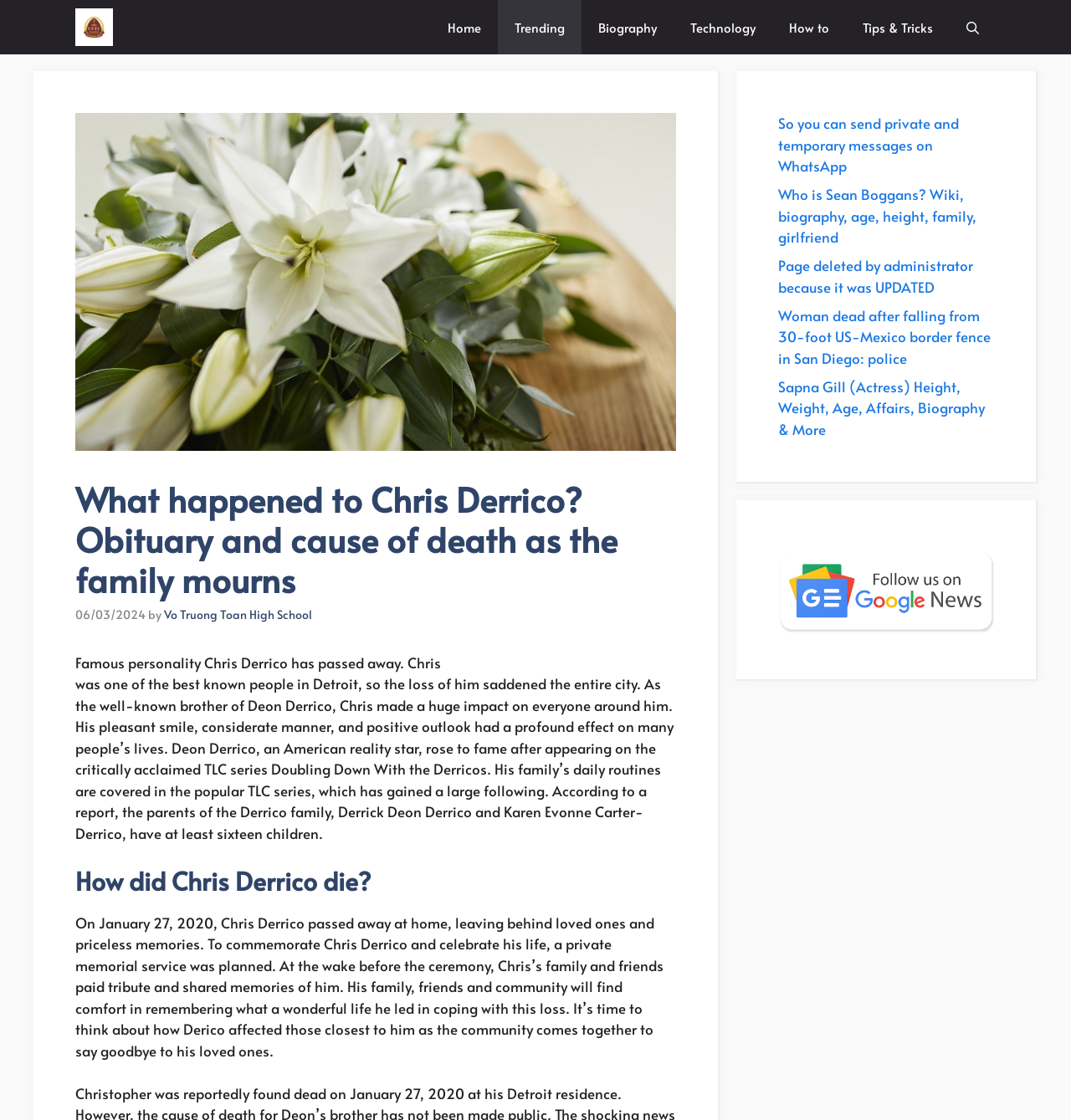Kindly determine the bounding box coordinates for the clickable area to achieve the given instruction: "Open the search".

[0.887, 0.0, 0.93, 0.049]